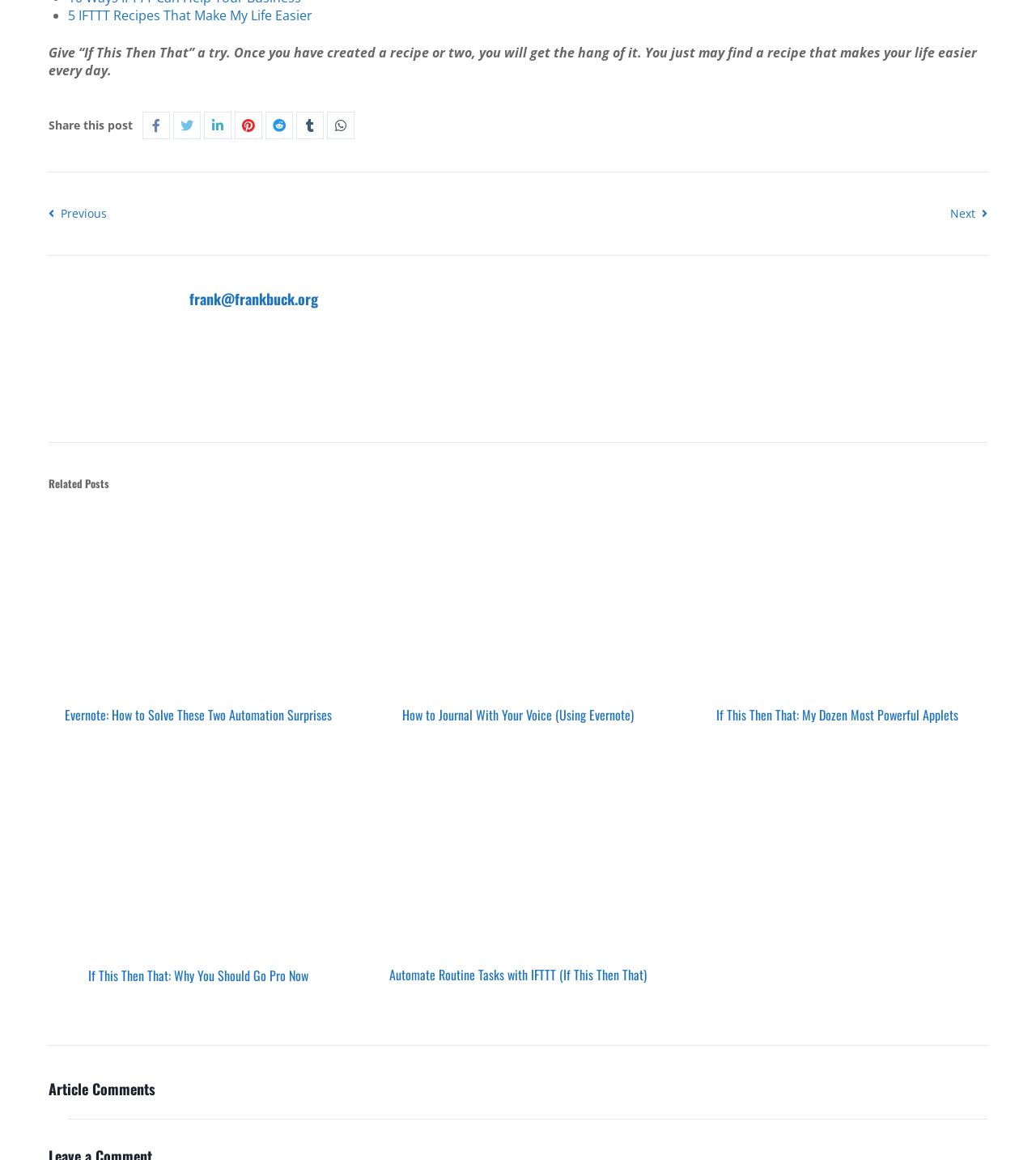Provide the bounding box coordinates of the HTML element this sentence describes: "alt="voice input"".

[0.355, 0.44, 0.645, 0.599]